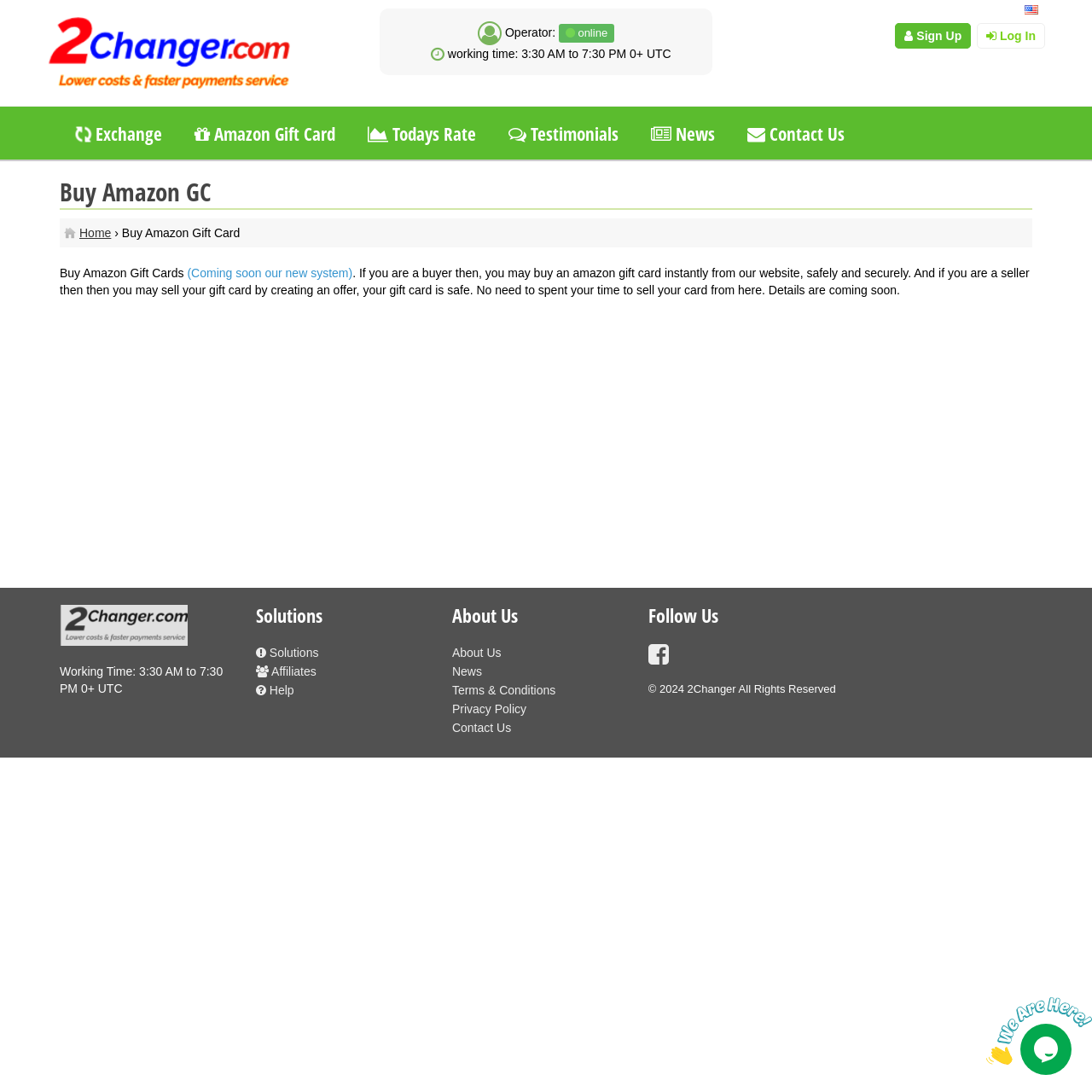Please identify the bounding box coordinates of the area that needs to be clicked to follow this instruction: "View the 'Todays Rate'".

[0.322, 0.099, 0.451, 0.147]